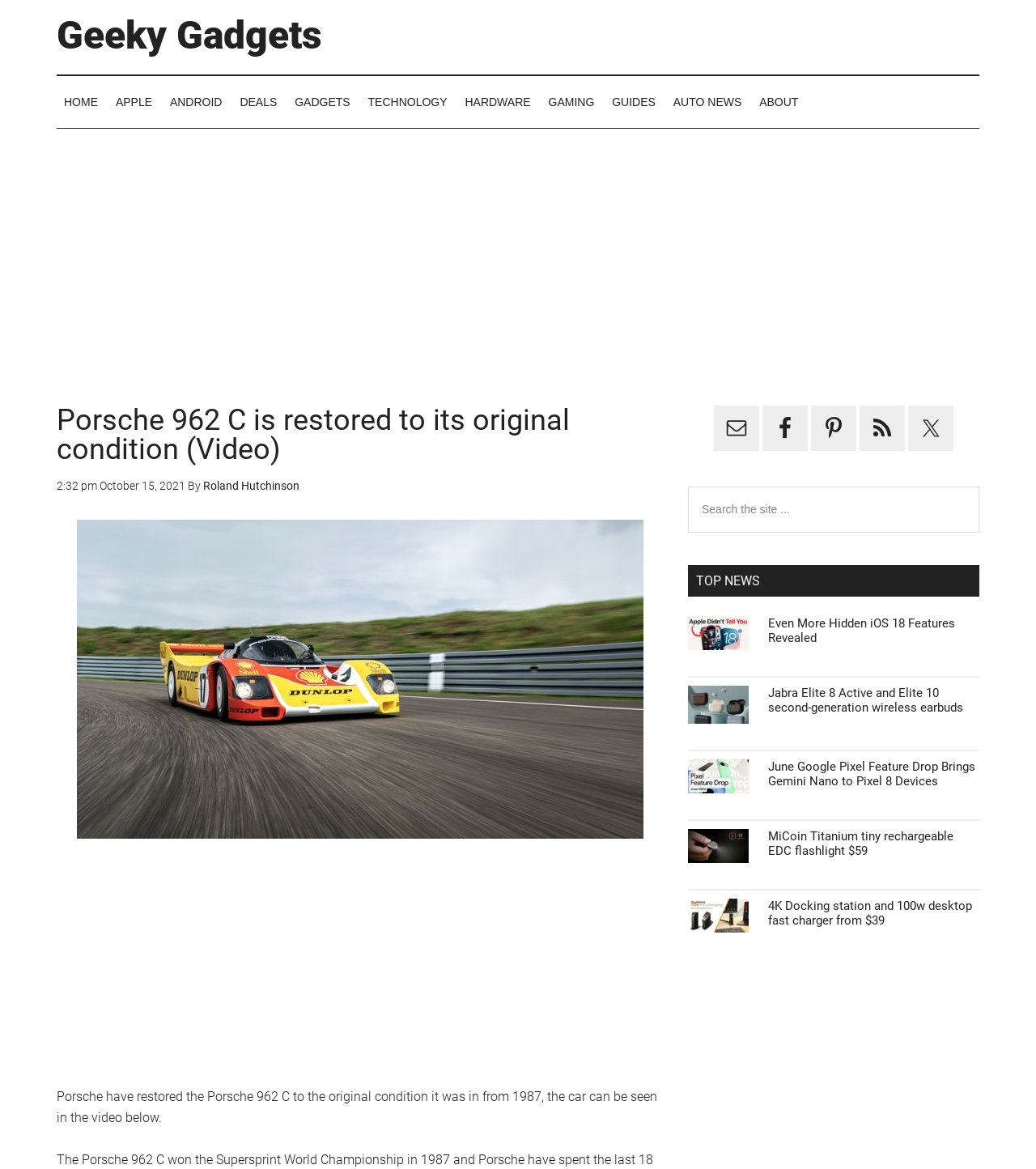Can you find and provide the main heading text of this webpage?

Porsche 962 C is restored to its original condition (Video)